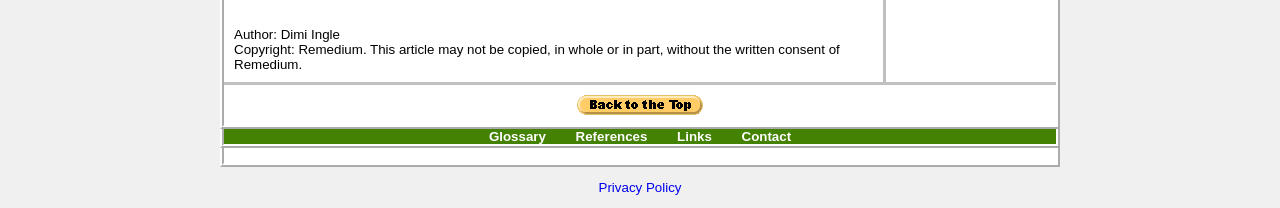Extract the bounding box coordinates for the described element: "Links". The coordinates should be represented as four float numbers between 0 and 1: [left, top, right, bottom].

[0.529, 0.618, 0.556, 0.69]